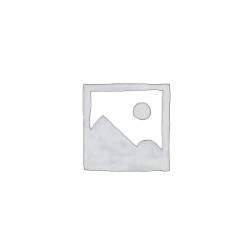What is the tone of the webpage?
Provide a well-explained and detailed answer to the question.

The background suggests an inviting aesthetic for art enthusiasts or potential buyers browsing the offerings, creating a welcoming atmosphere for users to explore the artworks and products.